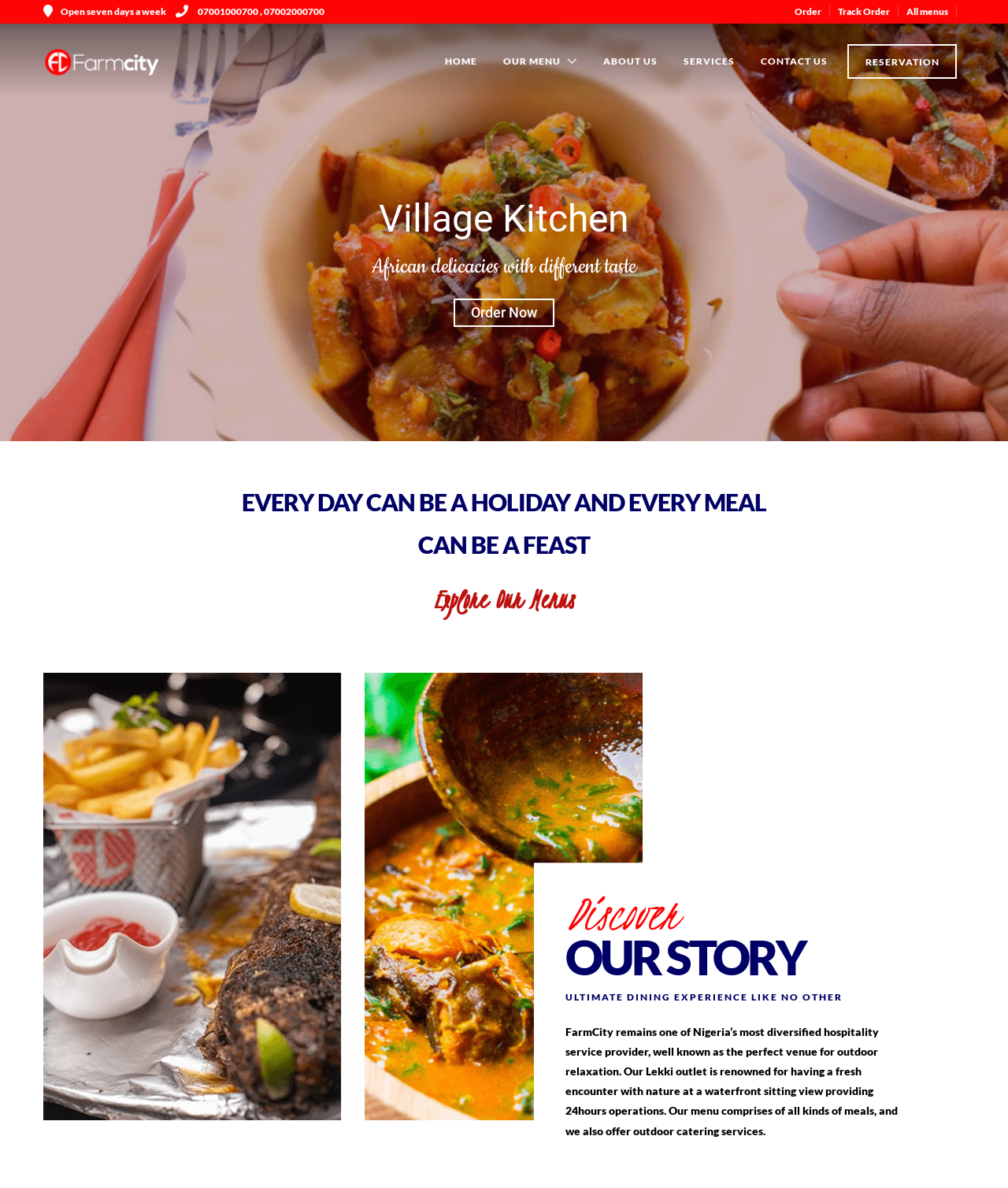Please predict the bounding box coordinates (top-left x, top-left y, bottom-right x, bottom-right y) for the UI element in the screenshot that fits the description: Contact Us

[0.743, 0.02, 0.833, 0.084]